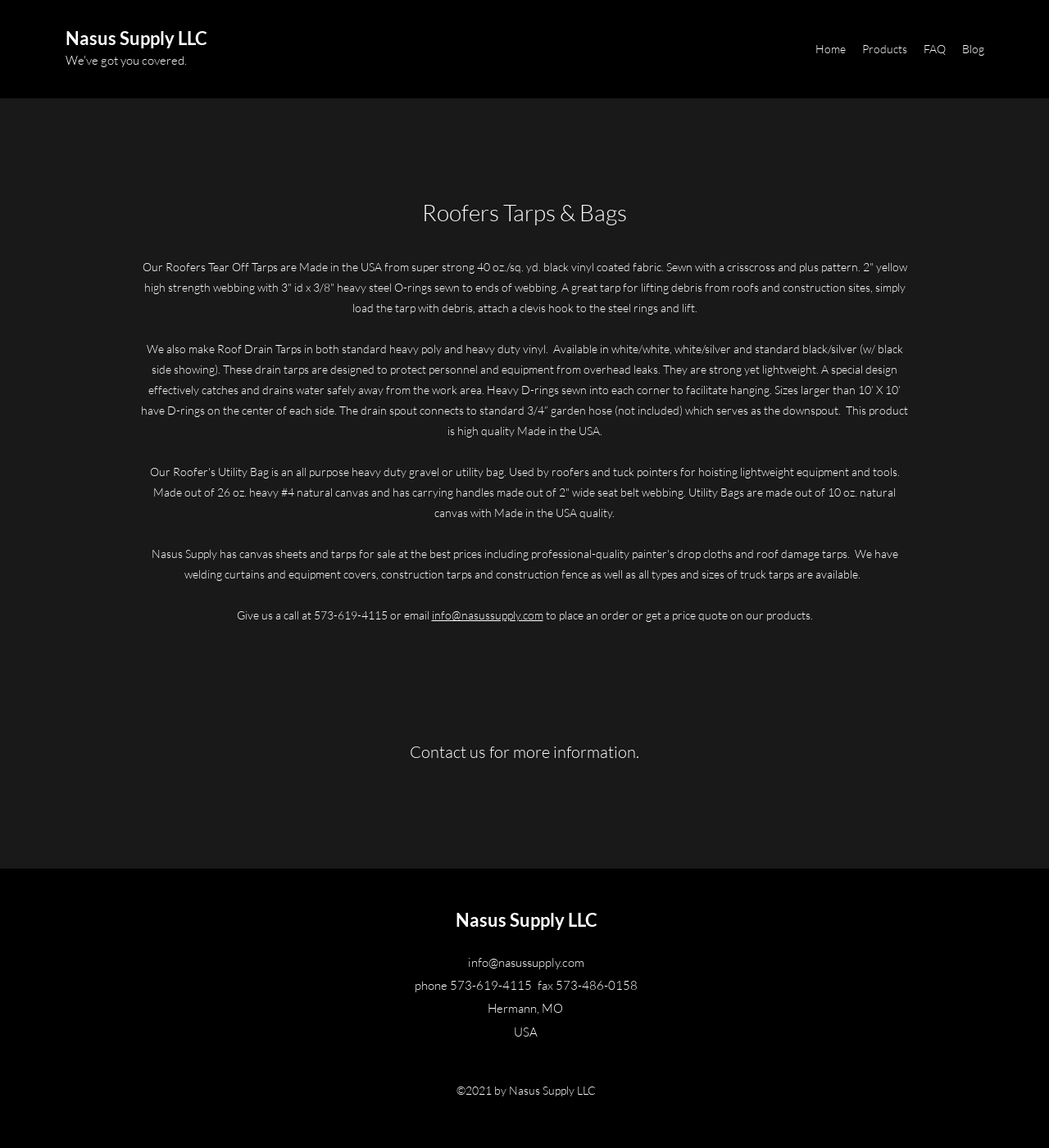Answer with a single word or phrase: 
What is the location of Nasus Supply LLC?

Hermann, MO, USA